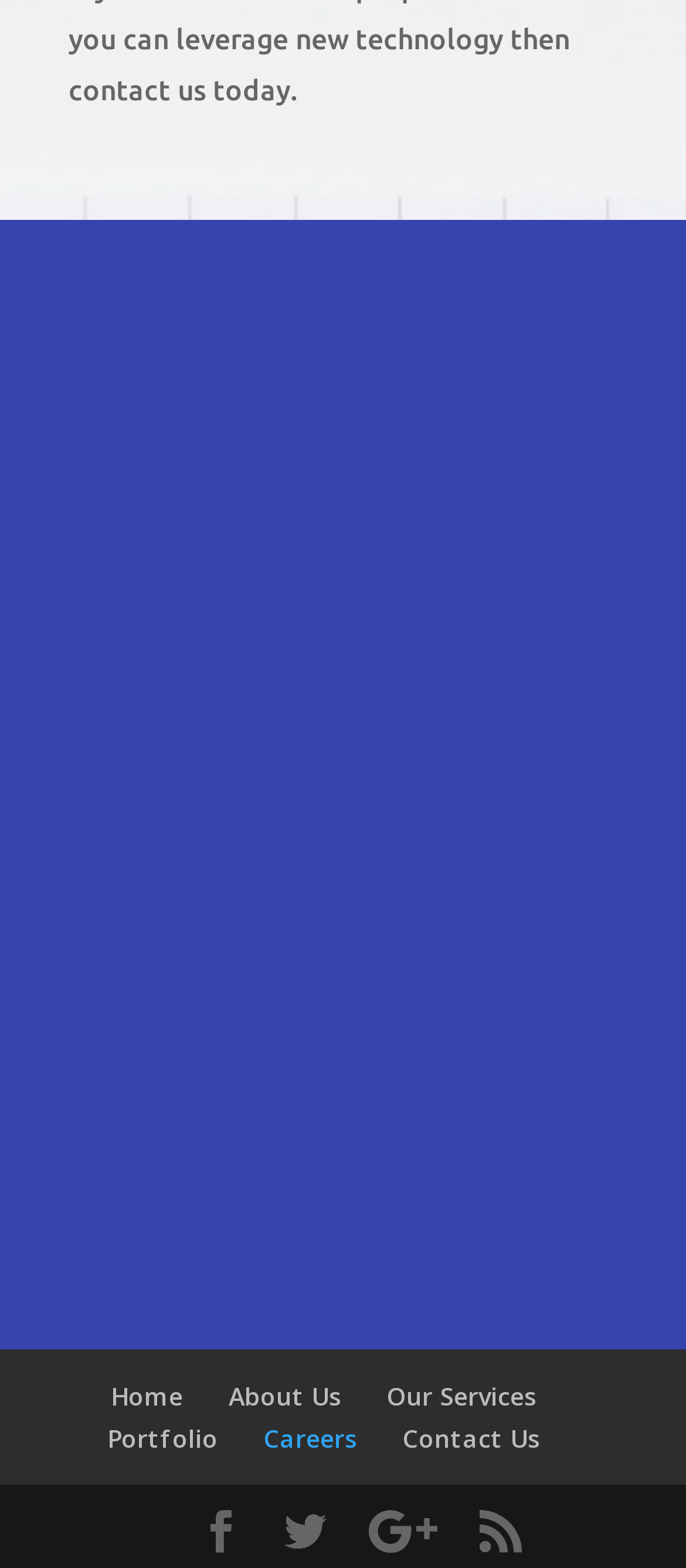What is the layout of the navigation links at the bottom of the page?
Give a detailed and exhaustive answer to the question.

The navigation links at the bottom of the page are laid out horizontally, as indicated by their bounding box coordinates, which have similar y1 and y2 values but distinct x1 and x2 values, suggesting a horizontal arrangement.